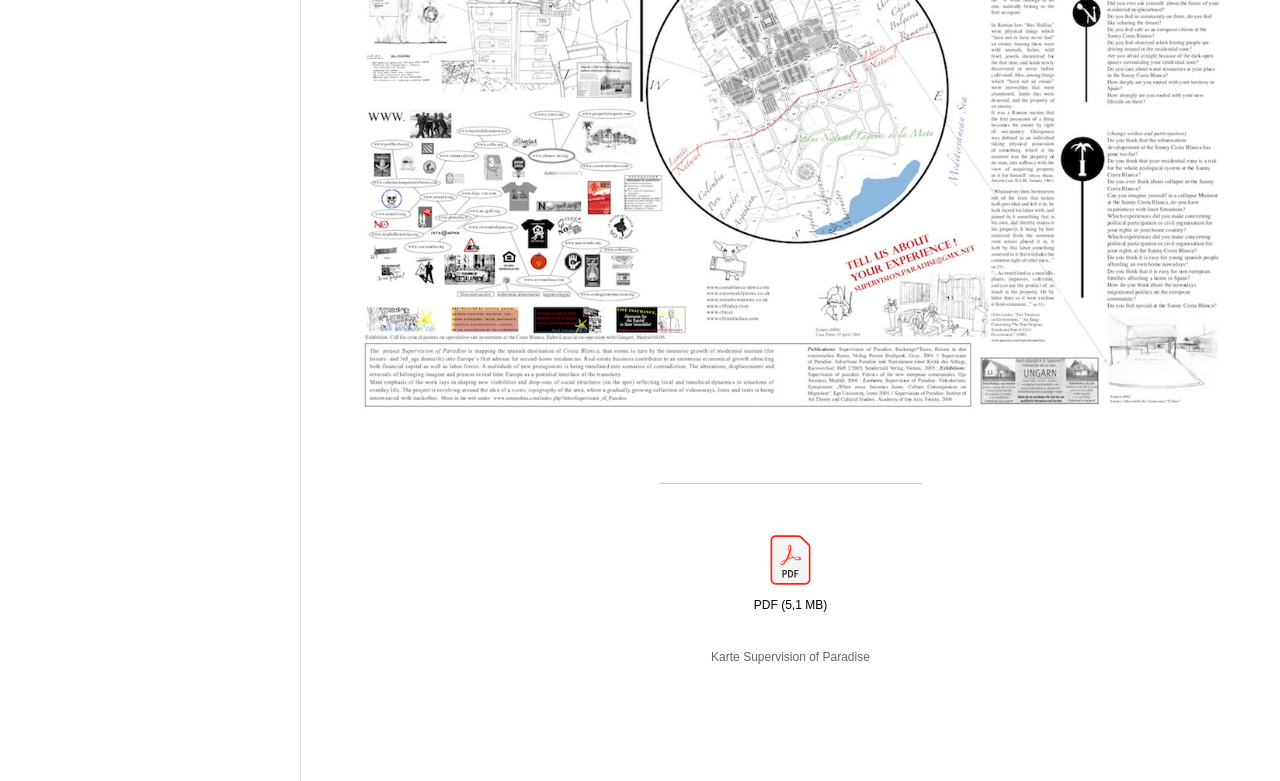Given the element description, predict the bounding box coordinates in the format (top-left x, top-left y, bottom-right x, bottom-right y), using floating point numbers between 0 and 1: PDF (5,1 MB)

[0.274, 0.673, 0.961, 0.791]